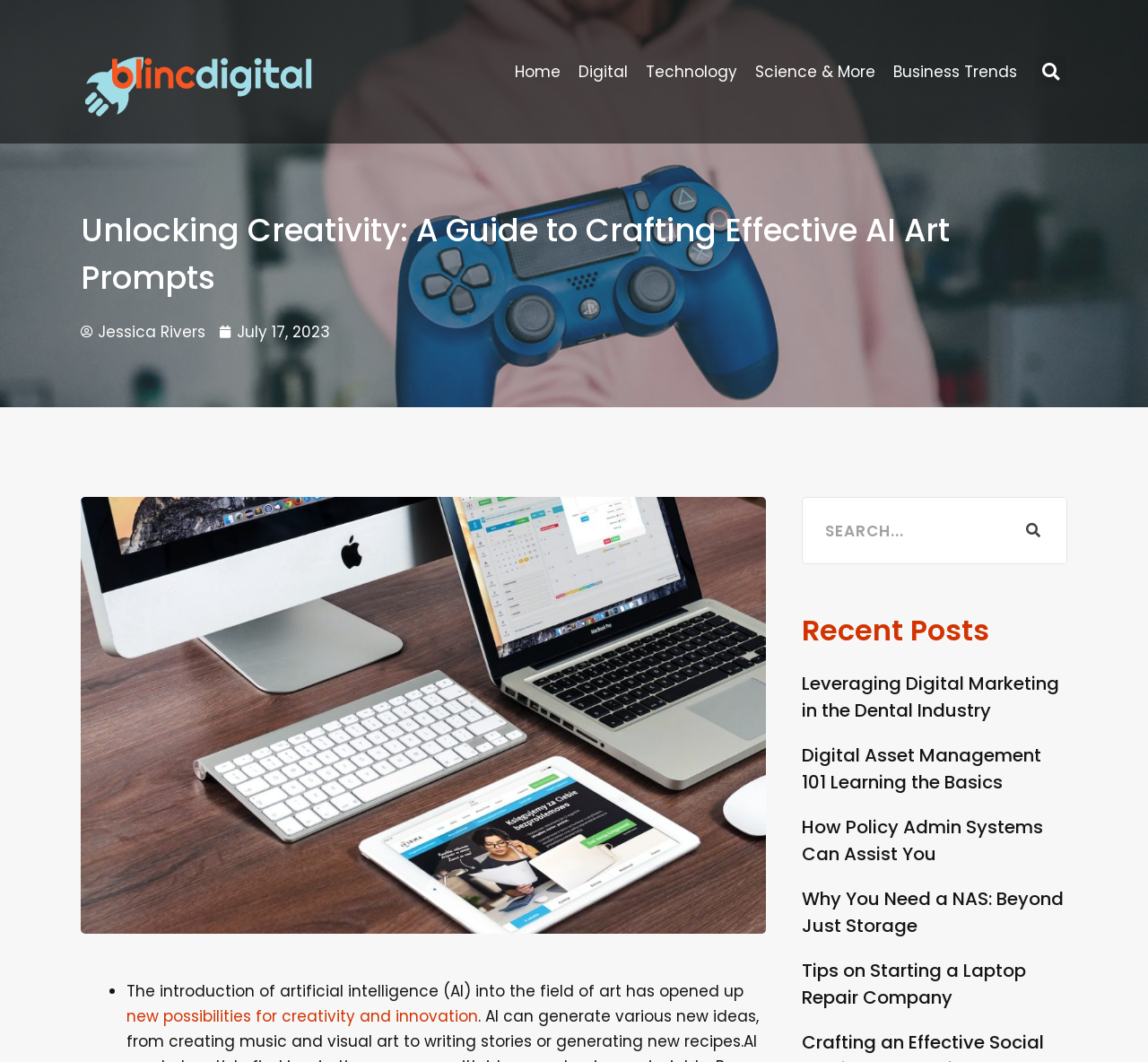Please find and provide the title of the webpage.

Unlocking Creativity: A Guide to Crafting Effective AI Art Prompts